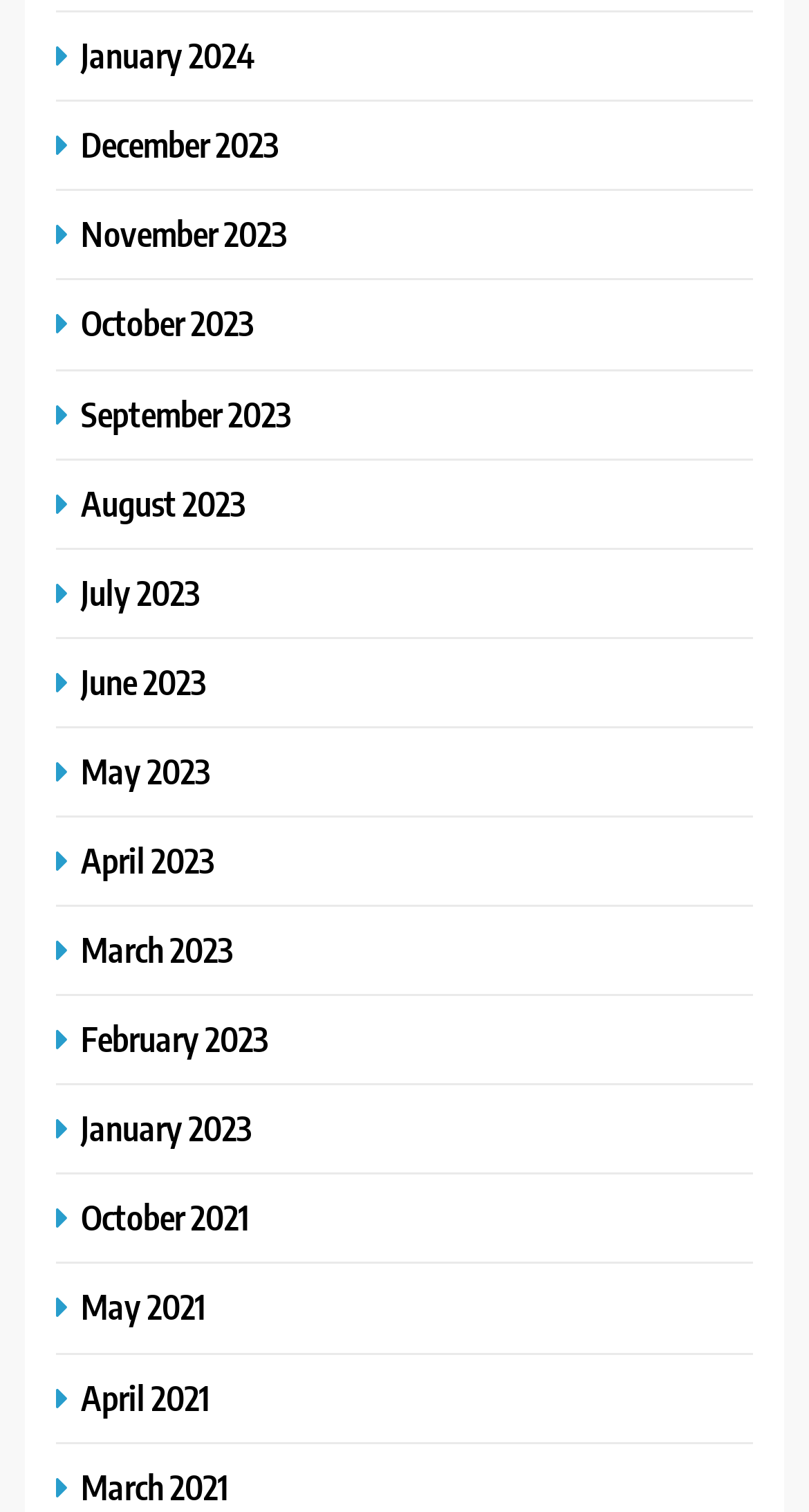Are the links in chronological order?
Use the information from the image to give a detailed answer to the question.

I examined the list of links and found that they are in chronological order, with the most recent month at the top and the earliest month at the bottom.